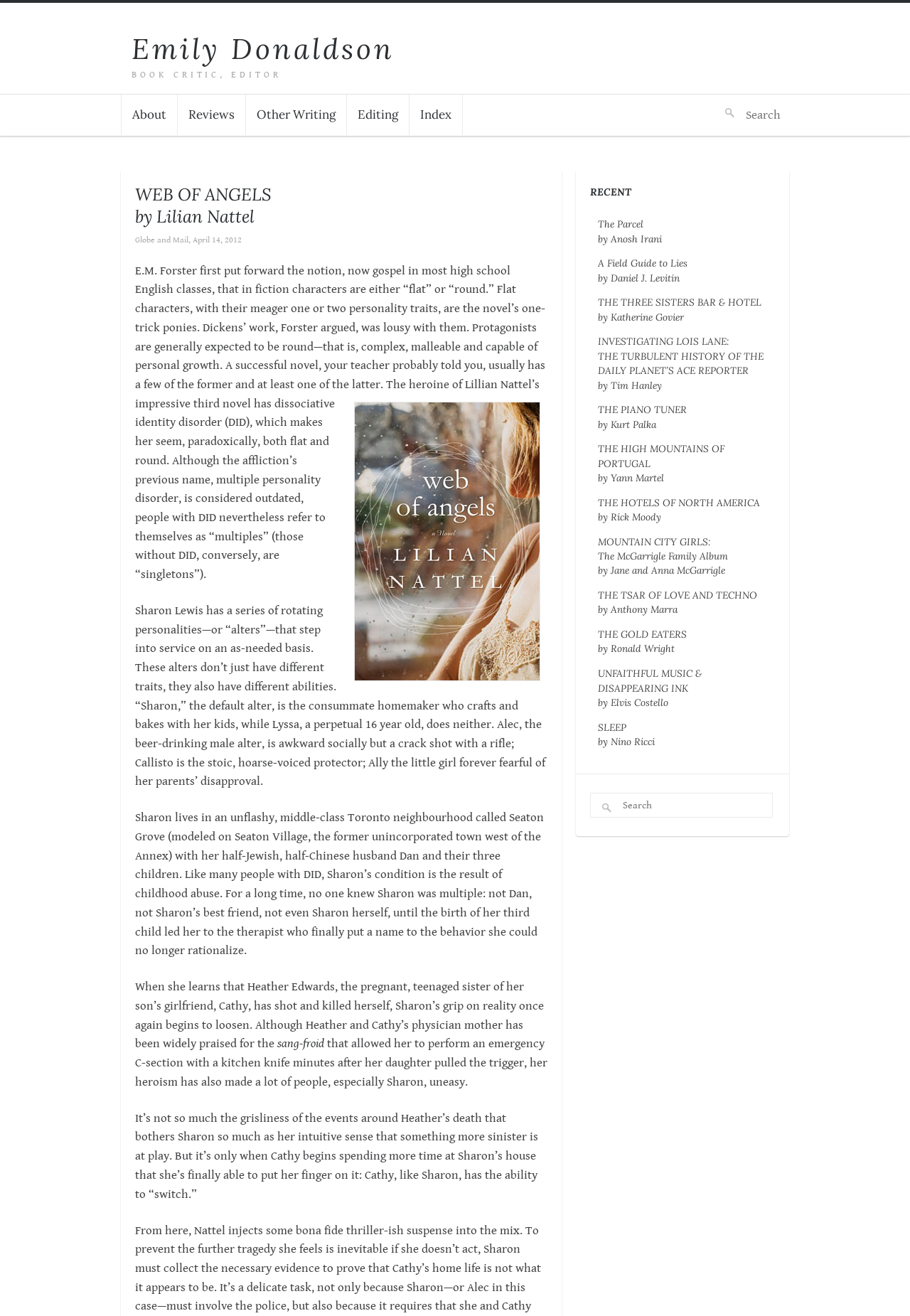Please reply to the following question using a single word or phrase: 
Who is the author of the book being reviewed?

Lilian Nattel